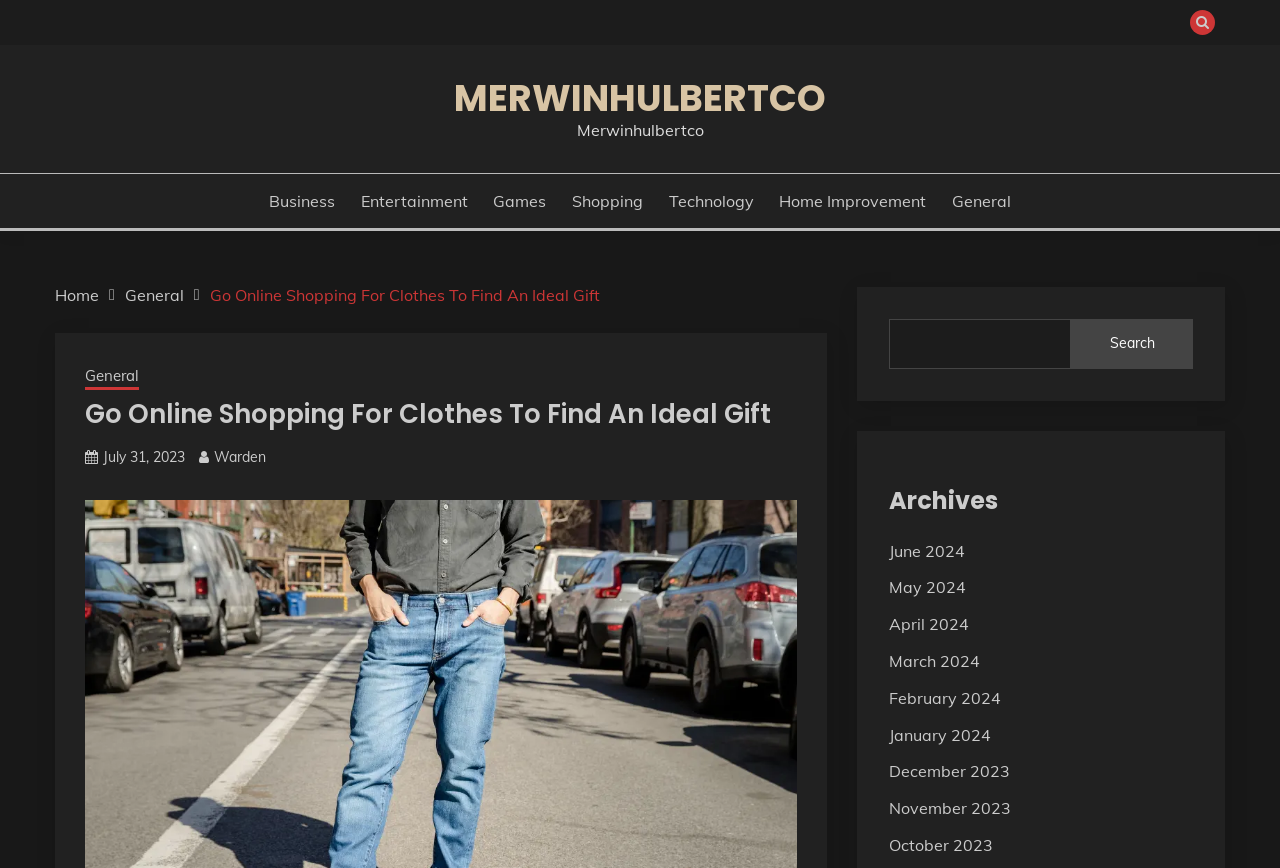Write a detailed summary of the webpage.

This webpage appears to be a blog or article page, with a focus on online shopping for clothes as a gift for men. The title of the page is "Go Online Shopping For Clothes To Find An Ideal Gift". 

At the top right corner, there is a button with a search icon. Below it, there are several links to different categories, including Business, Entertainment, Games, Shopping, Technology, Home Improvement, and General. 

On the left side, there is a navigation menu with breadcrumbs, showing the path from the home page to the current page. Below the navigation menu, there is a heading with the same title as the page, followed by a link to the publication date, July 31, 2023, and the author, Warden.

The main content of the page is not explicitly described in the accessibility tree, but based on the meta description, it likely discusses the challenges of finding a suitable gift for men and how online shopping for clothes can be a solution.

On the right side, there is a search bar with a search button. Below it, there is a heading labeled "Archives", followed by a list of links to archived articles, organized by month, from June 2024 to October 2023.